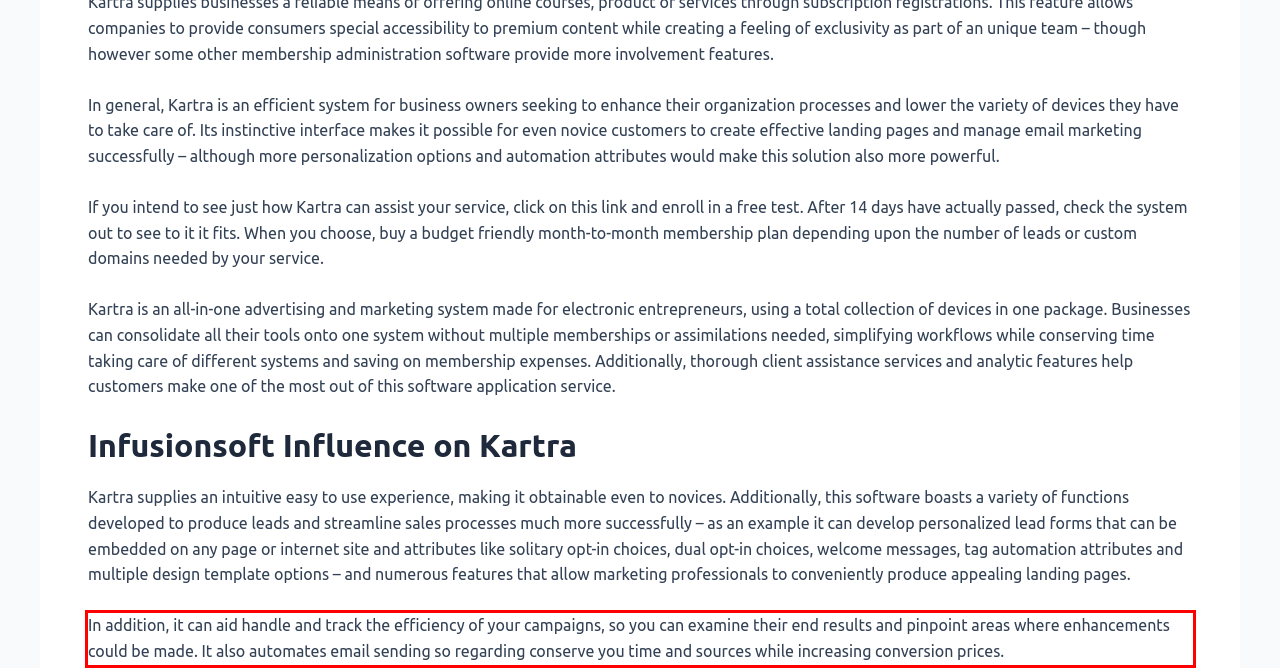Identify the text inside the red bounding box in the provided webpage screenshot and transcribe it.

In addition, it can aid handle and track the efficiency of your campaigns, so you can examine their end results and pinpoint areas where enhancements could be made. It also automates email sending so regarding conserve you time and sources while increasing conversion prices.